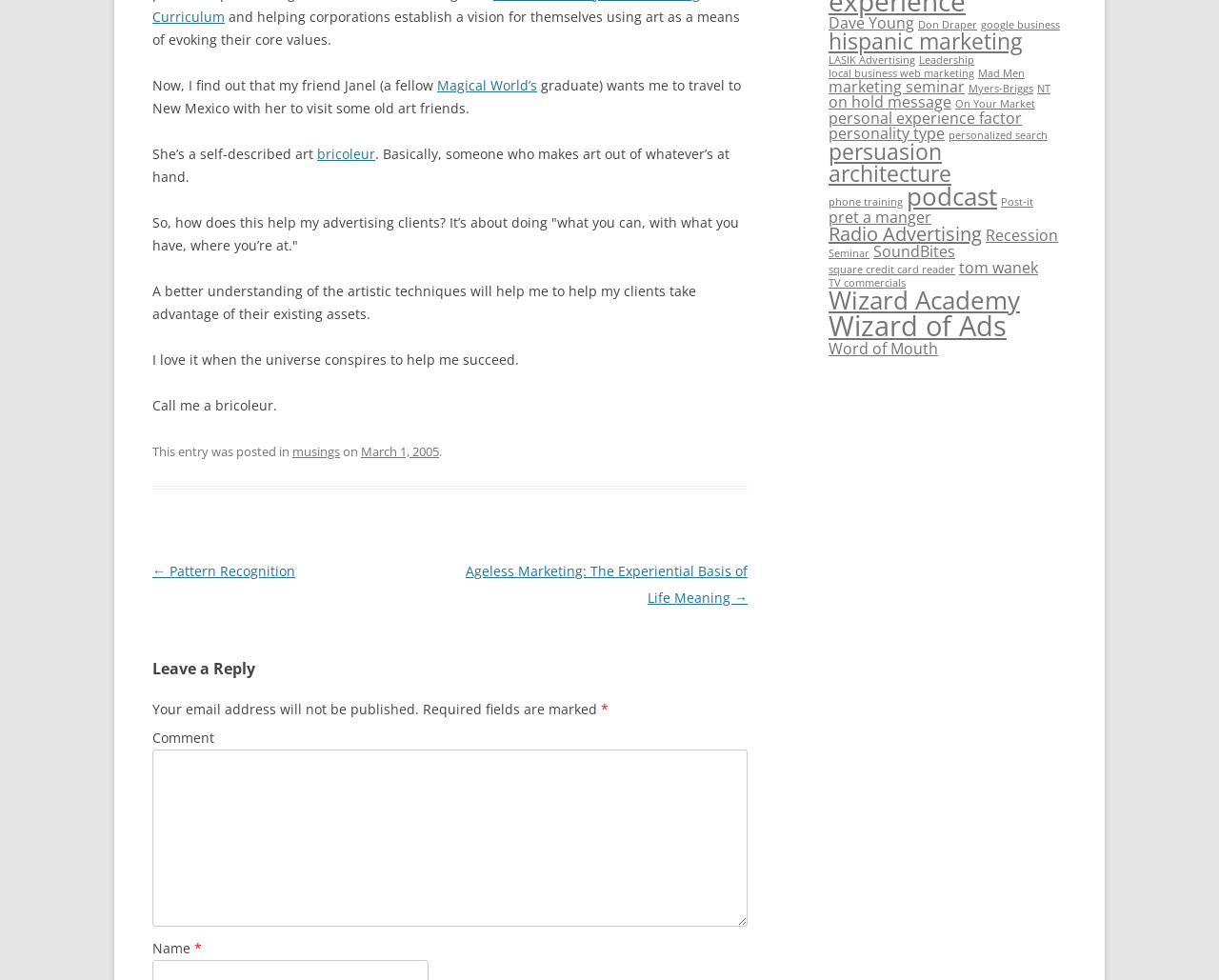Locate the bounding box of the UI element based on this description: "TV commercials". Provide four float numbers between 0 and 1 as [left, top, right, bottom].

[0.68, 0.282, 0.743, 0.295]